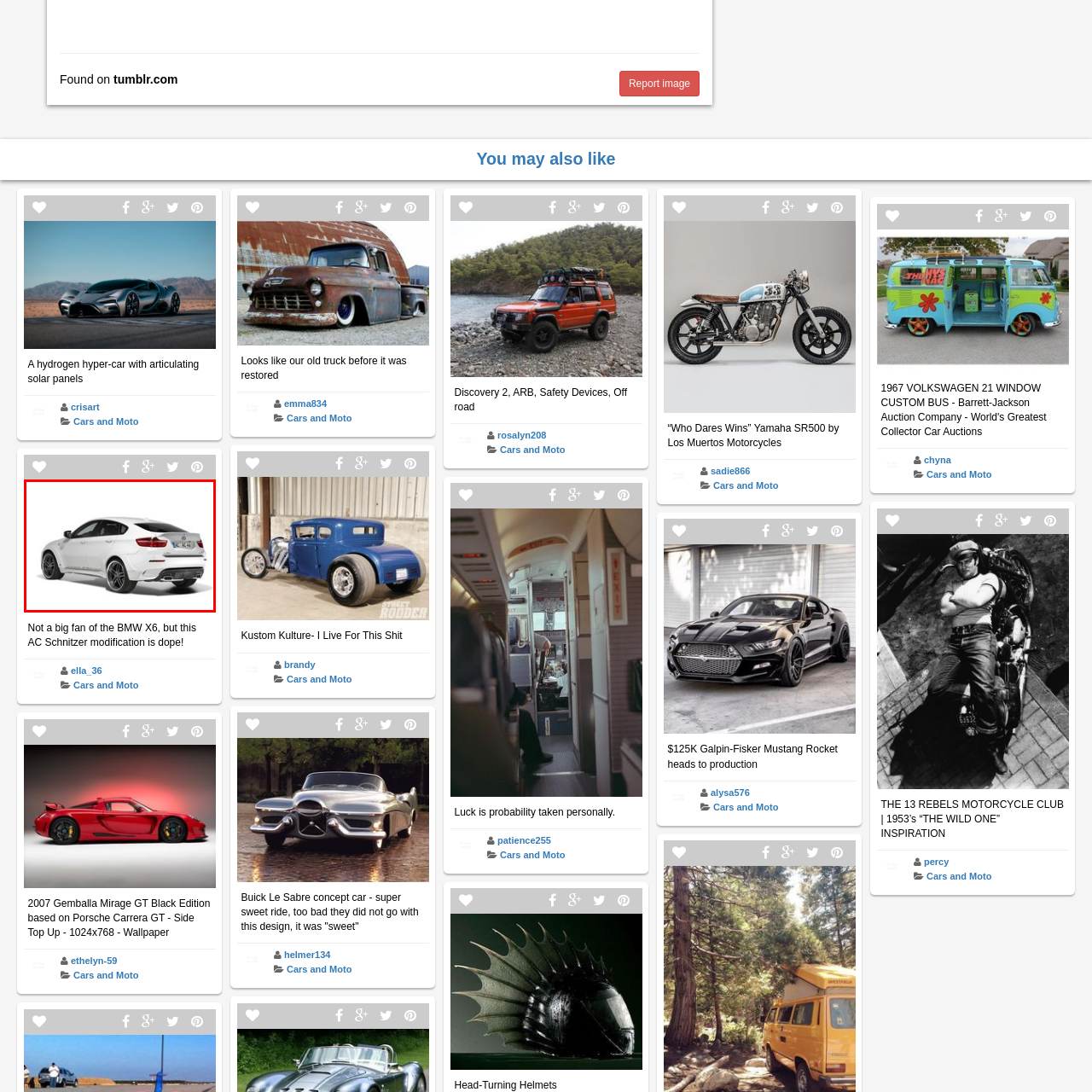What type of wheels does the BMW X6 have?
Focus on the image bounded by the red box and reply with a one-word or phrase answer.

Alloy wheels